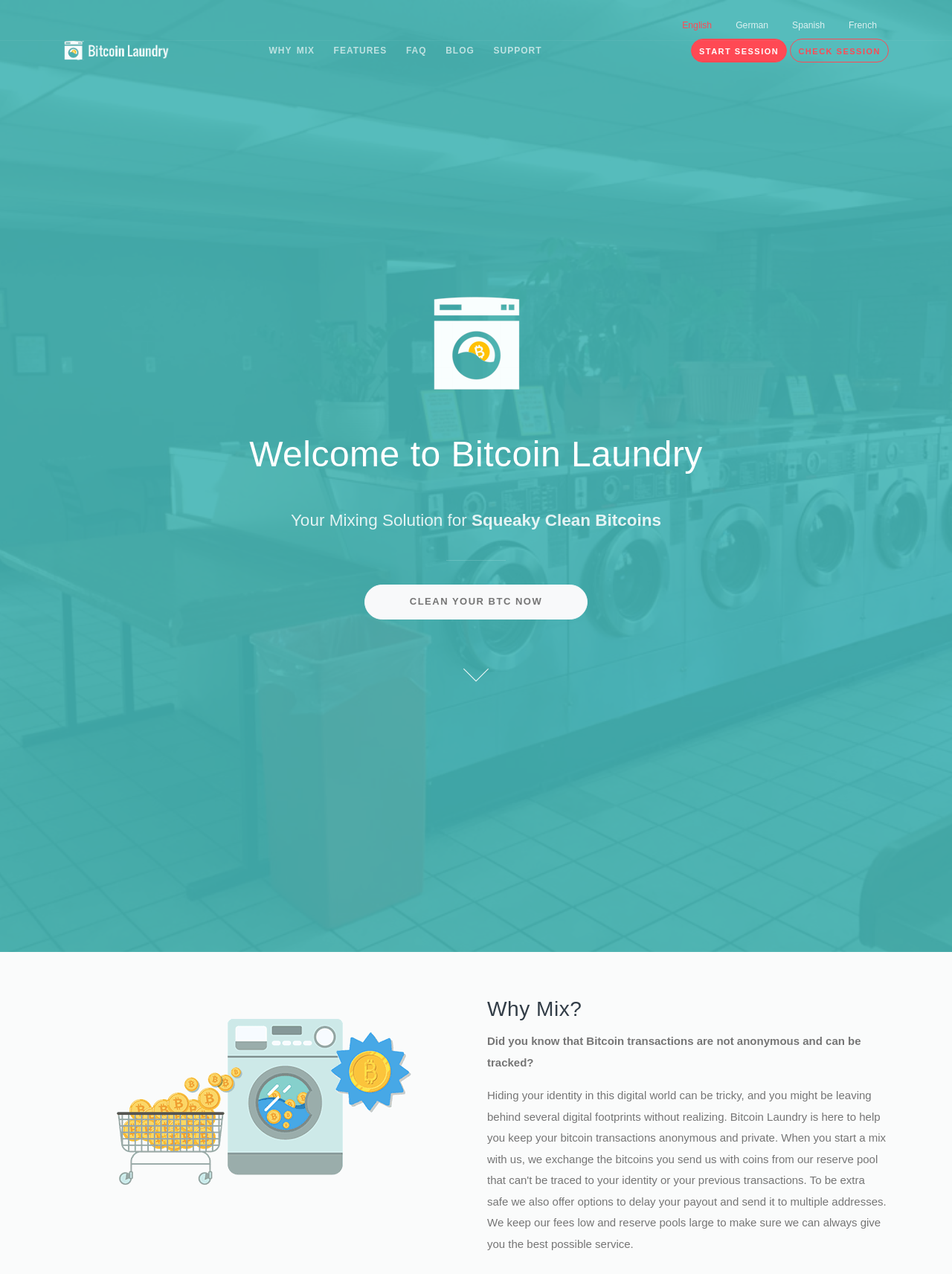How many language options are available?
We need a detailed and meticulous answer to the question.

I counted the number of language links at the top of the page, which are English, German, Spanish, and French, so there are 4 language options available.